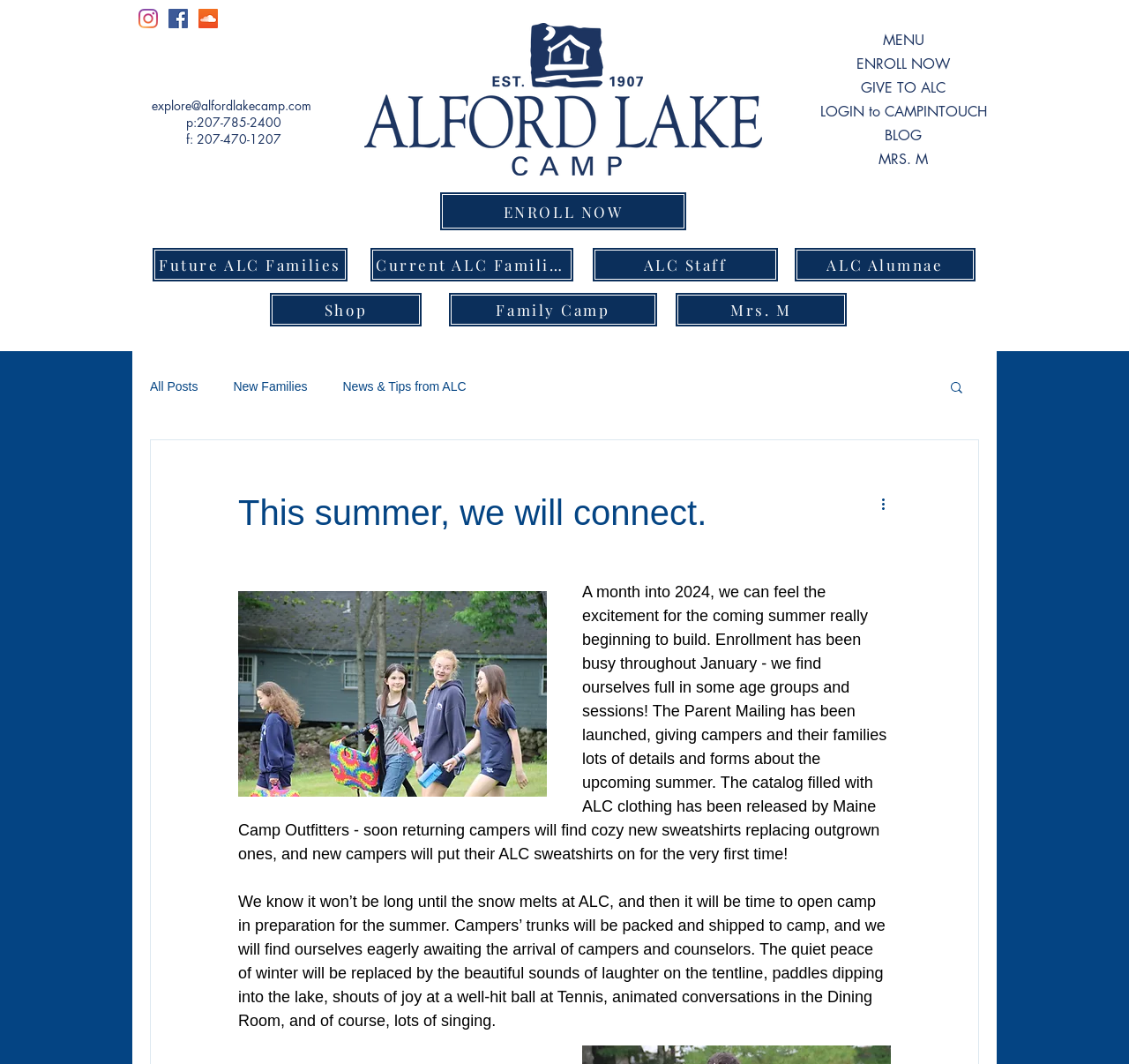What is the primary heading on this webpage?

This summer, we will connect.